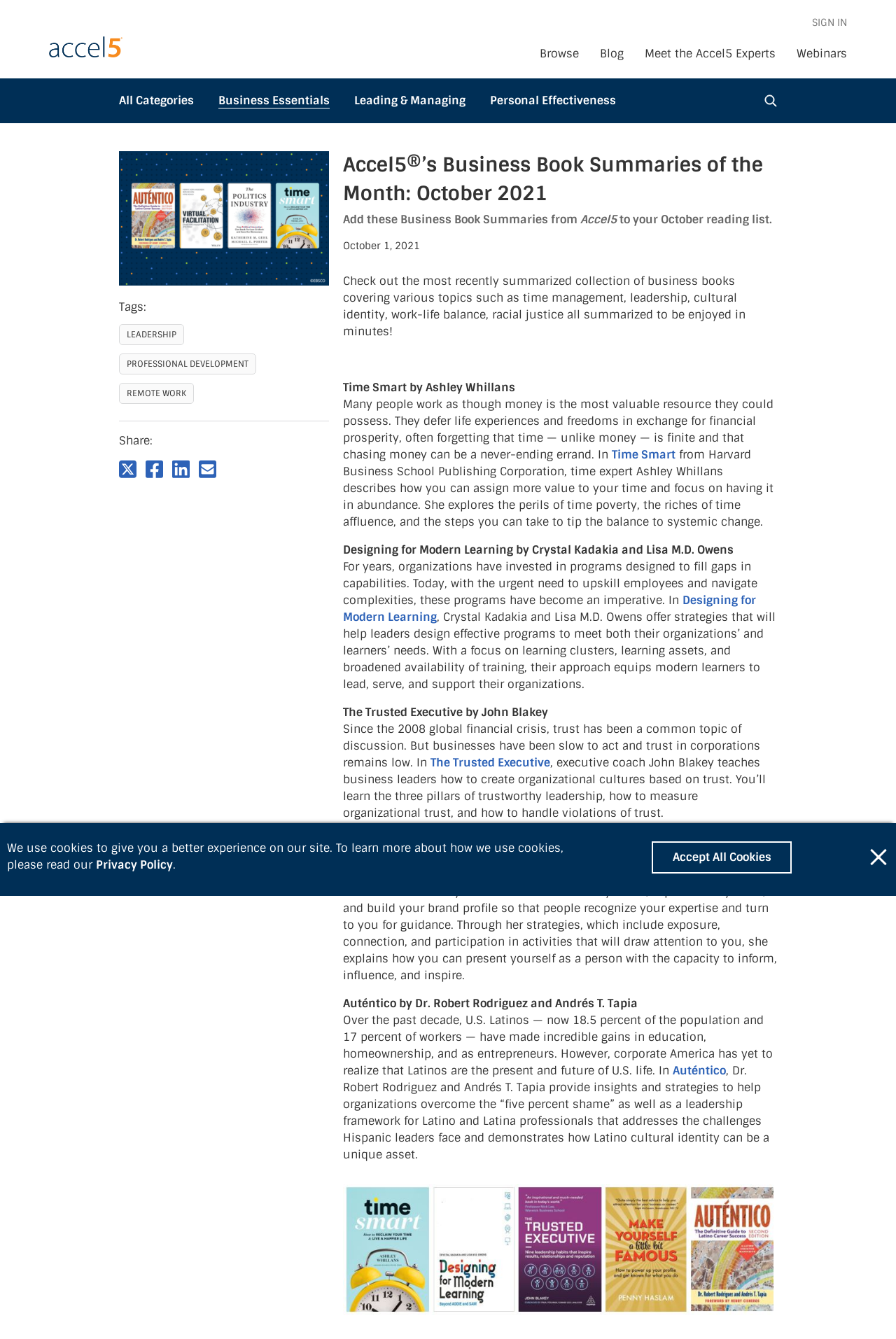Identify the bounding box coordinates of the element that should be clicked to fulfill this task: "Share on Twitter". The coordinates should be provided as four float numbers between 0 and 1, i.e., [left, top, right, bottom].

[0.133, 0.34, 0.152, 0.359]